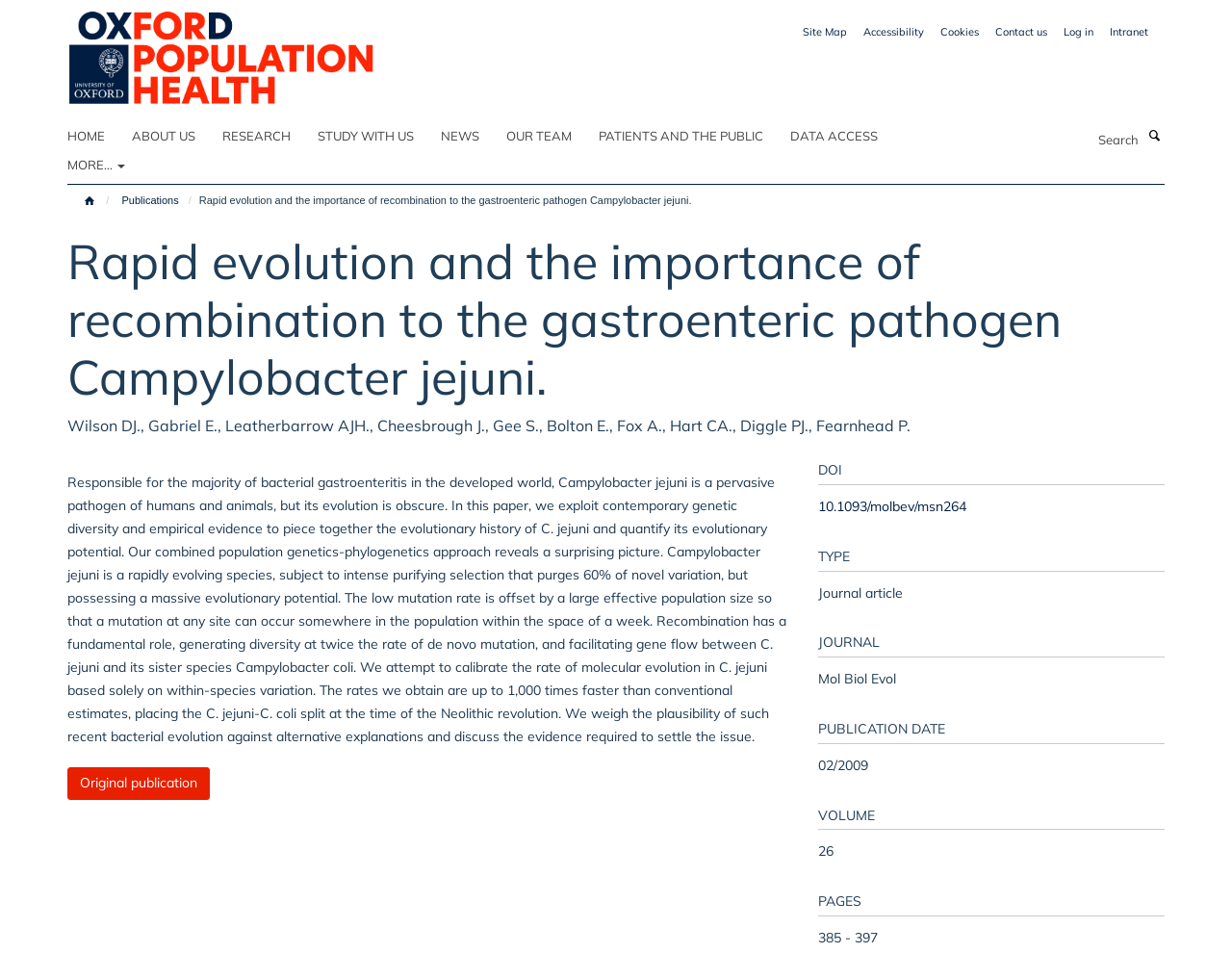Given the element description: "Patients and the Public", predict the bounding box coordinates of the UI element it refers to, using four float numbers between 0 and 1, i.e., [left, top, right, bottom].

[0.486, 0.124, 0.639, 0.153]